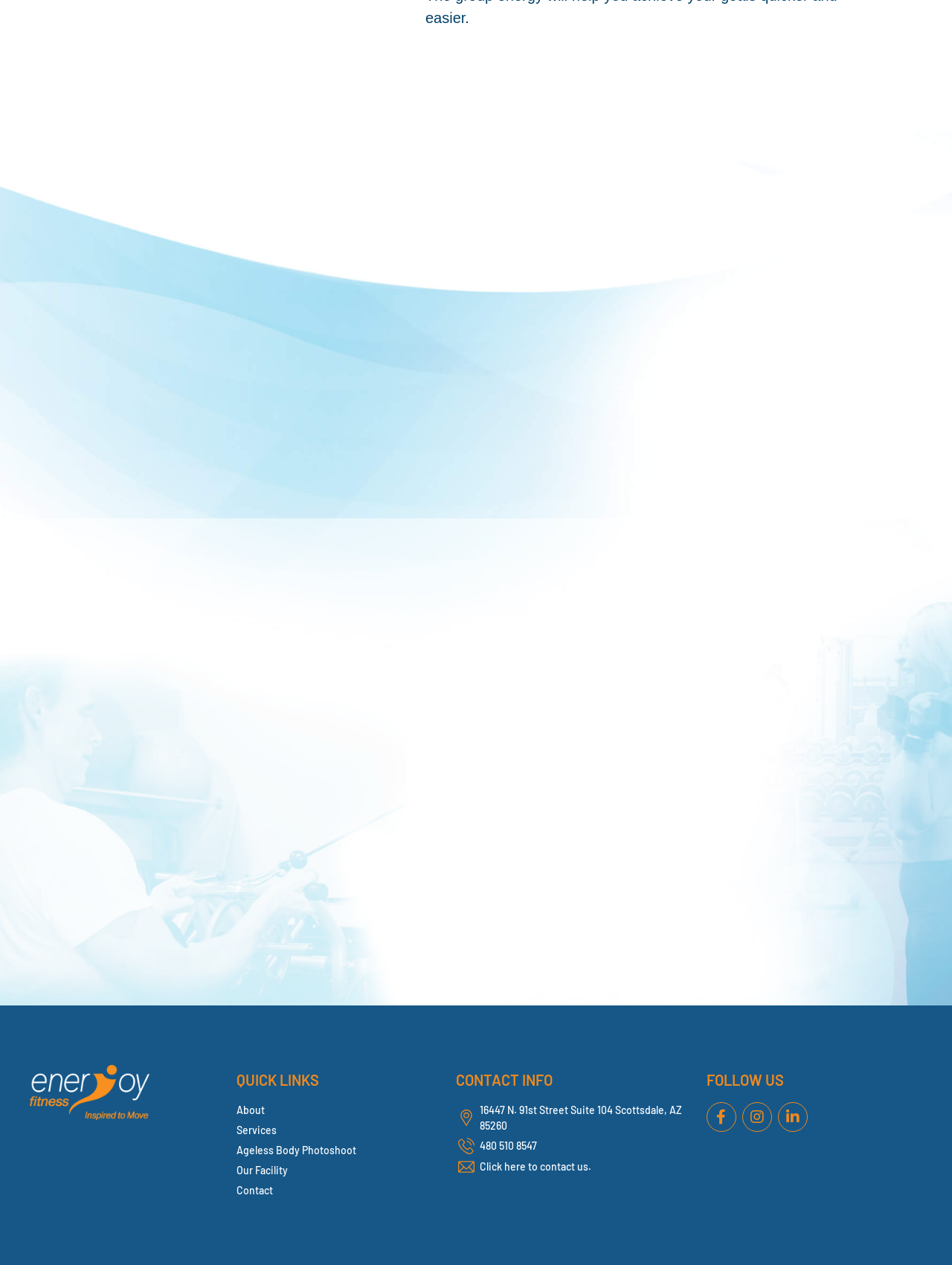Find the bounding box coordinates of the element I should click to carry out the following instruction: "Follow on Facebook".

[0.742, 0.871, 0.773, 0.895]